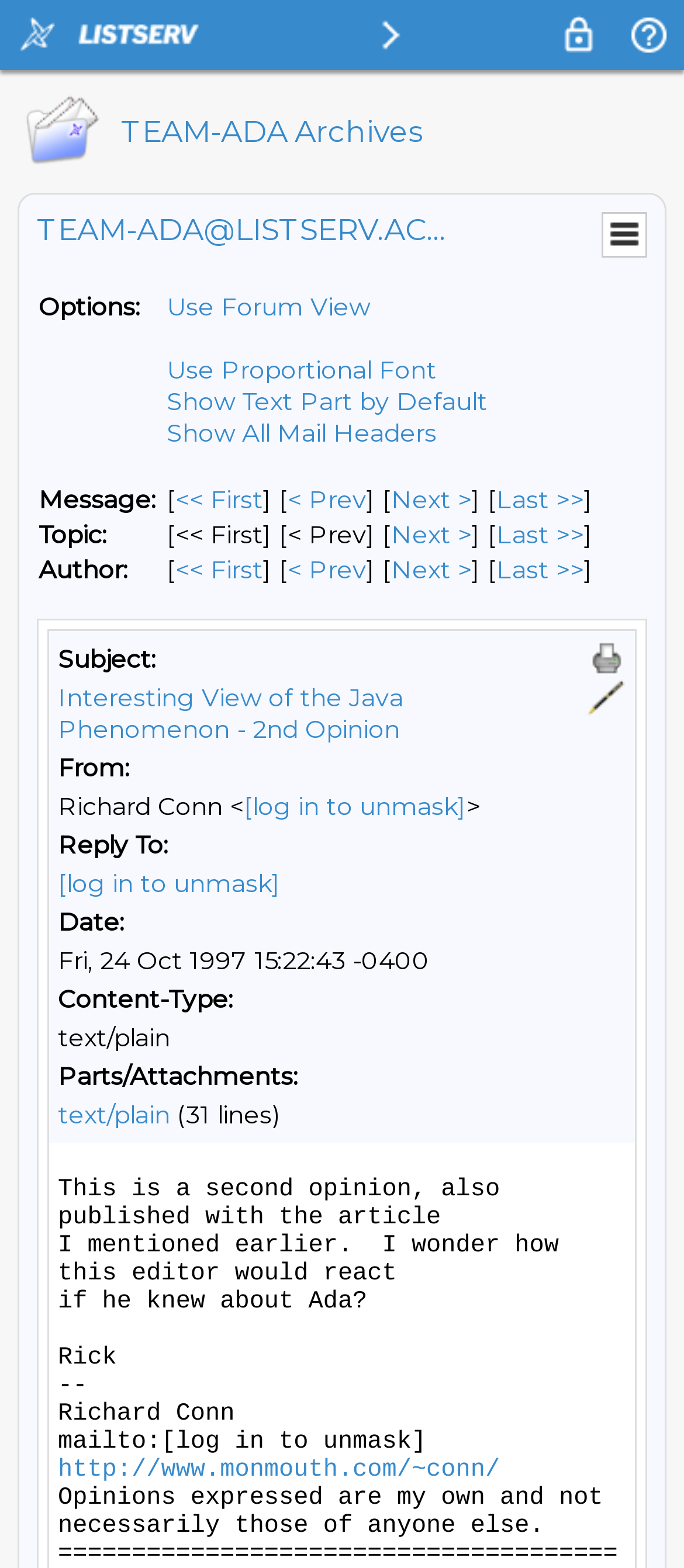Determine the bounding box coordinates of the clickable element to complete this instruction: "Go to the 'First Message'". Provide the coordinates in the format of four float numbers between 0 and 1, [left, top, right, bottom].

[0.256, 0.308, 0.385, 0.329]